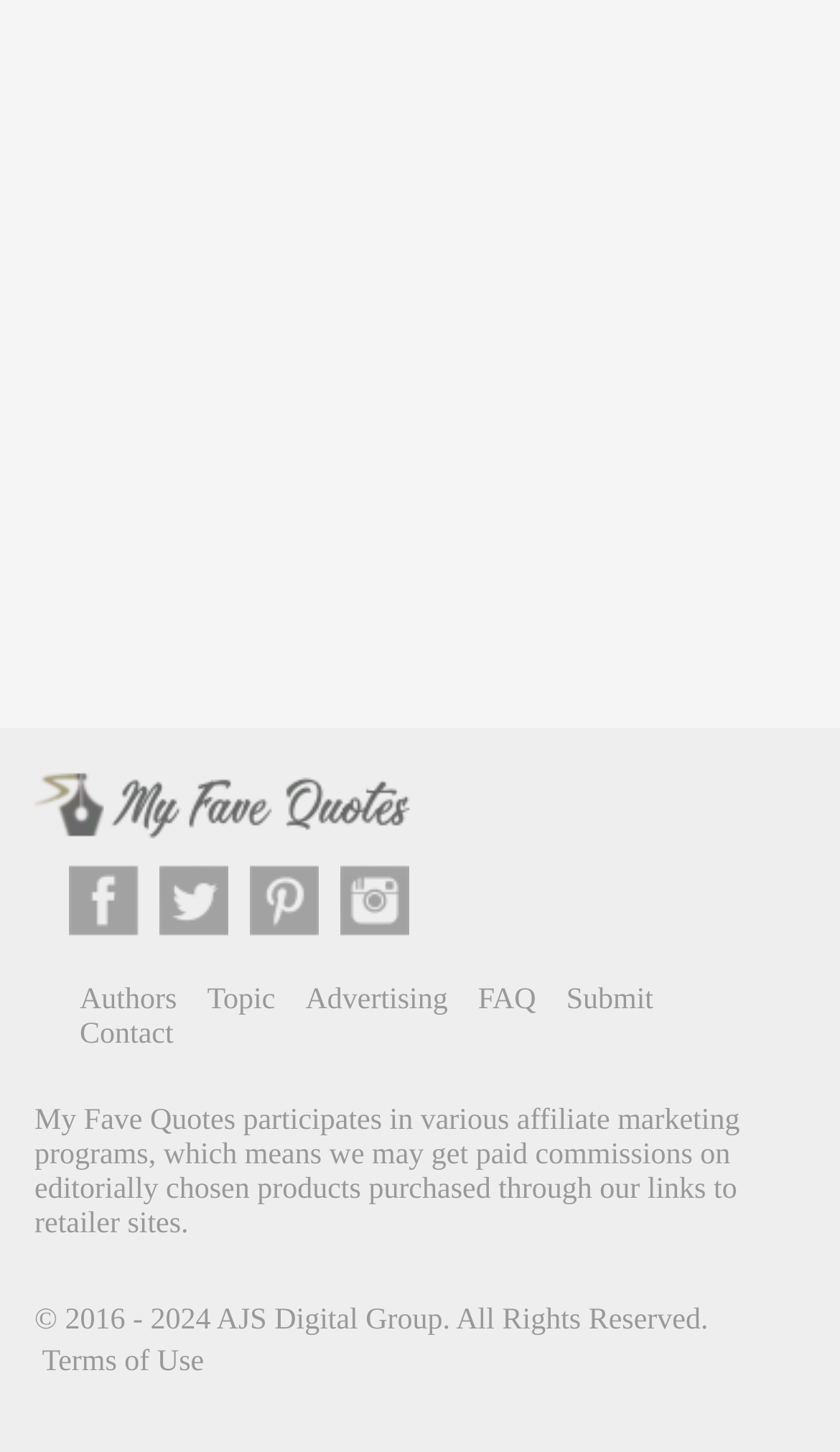Please provide the bounding box coordinates in the format (top-left x, top-left y, bottom-right x, bottom-right y). Remember, all values are floating point numbers between 0 and 1. What is the bounding box coordinate of the region described as: FAQ

[0.569, 0.677, 0.638, 0.7]